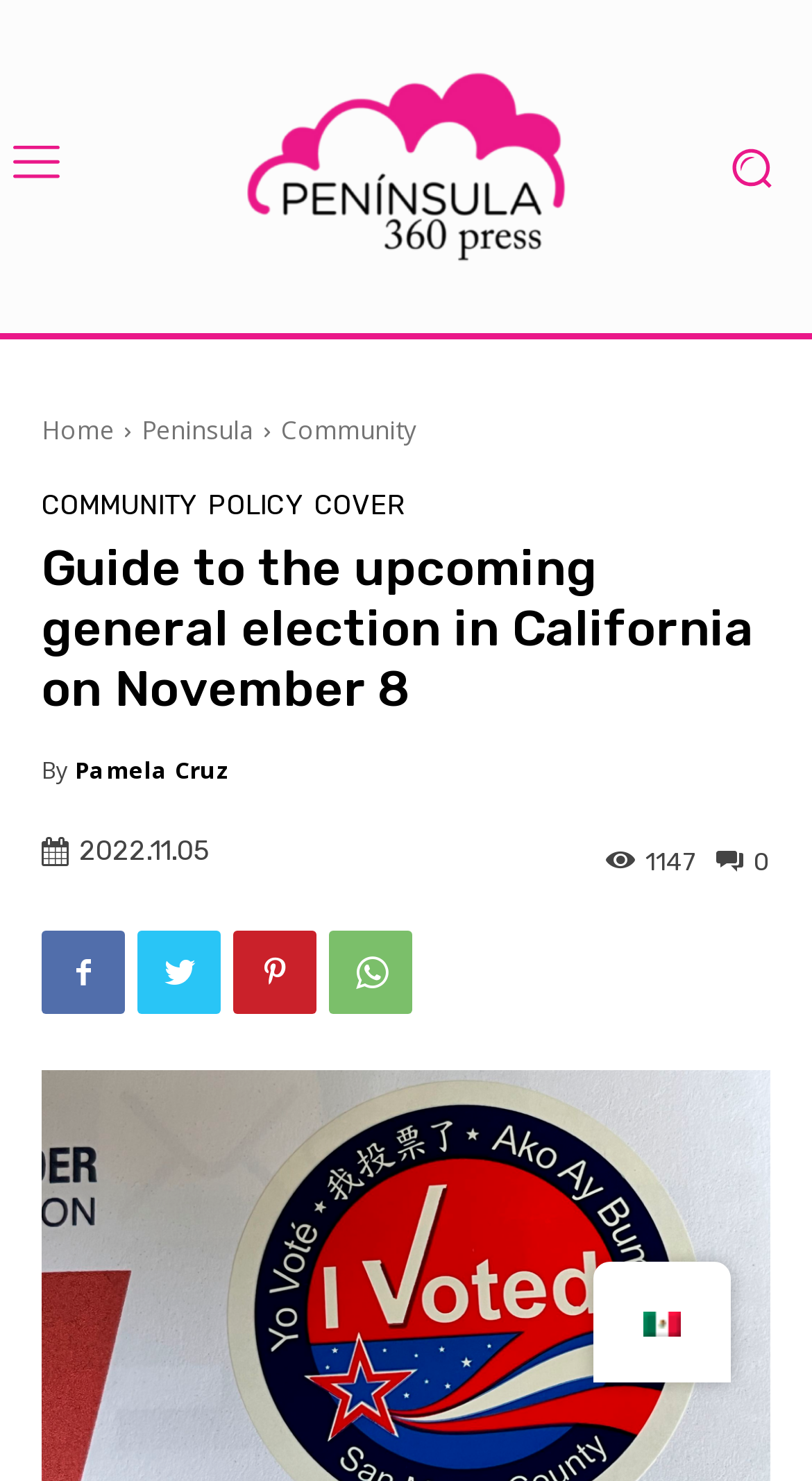Answer the following query with a single word or phrase:
What is the author of the article?

Pamela Cruz